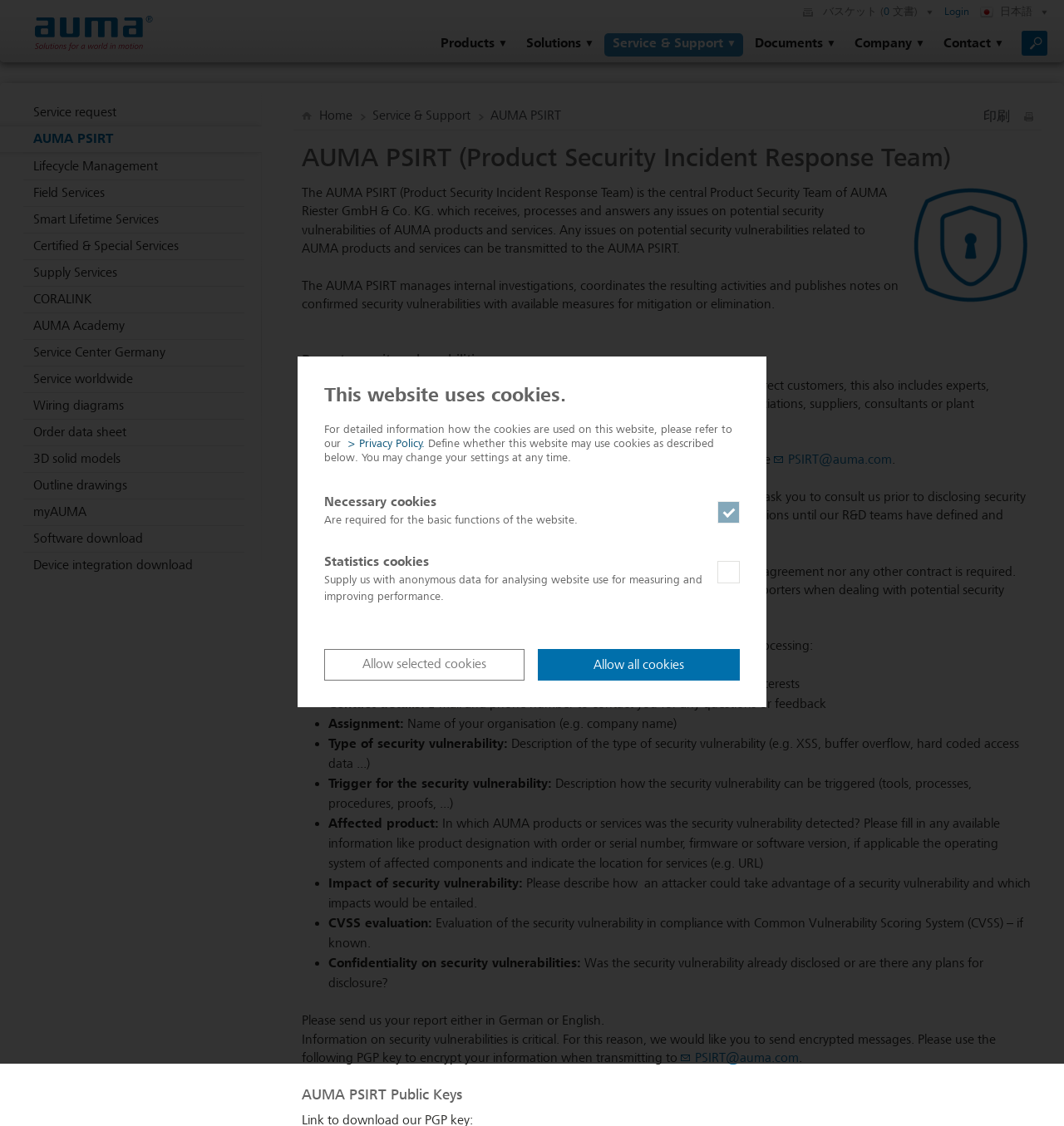Determine the bounding box coordinates of the UI element described below. Use the format (top-left x, top-left y, bottom-right x, bottom-right y) with floating point numbers between 0 and 1: Service Center Germany

[0.0, 0.301, 0.245, 0.325]